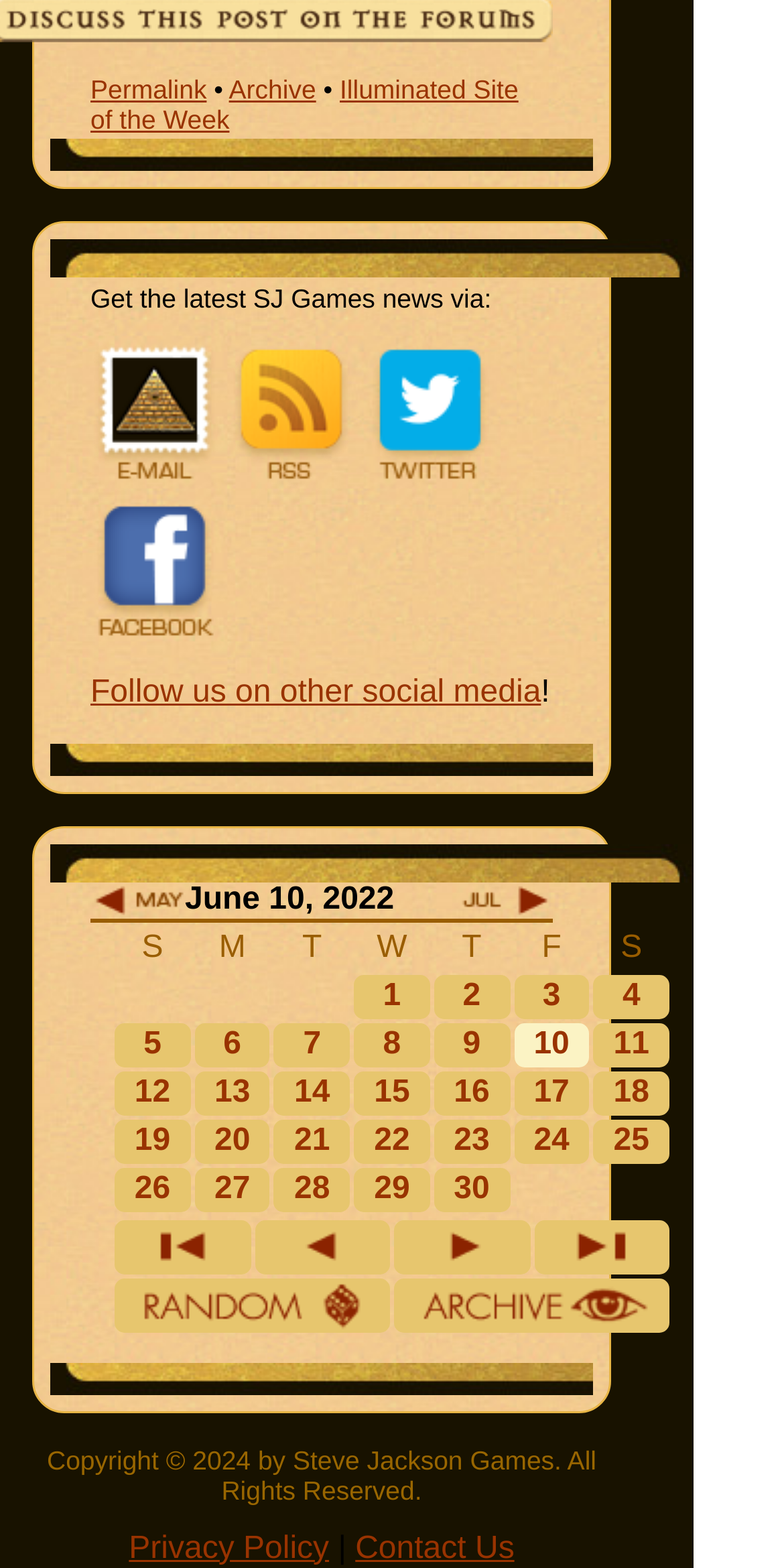Locate the bounding box of the UI element defined by this description: "Illuminated Site of the Week". The coordinates should be given as four float numbers between 0 and 1, formatted as [left, top, right, bottom].

[0.115, 0.047, 0.661, 0.085]